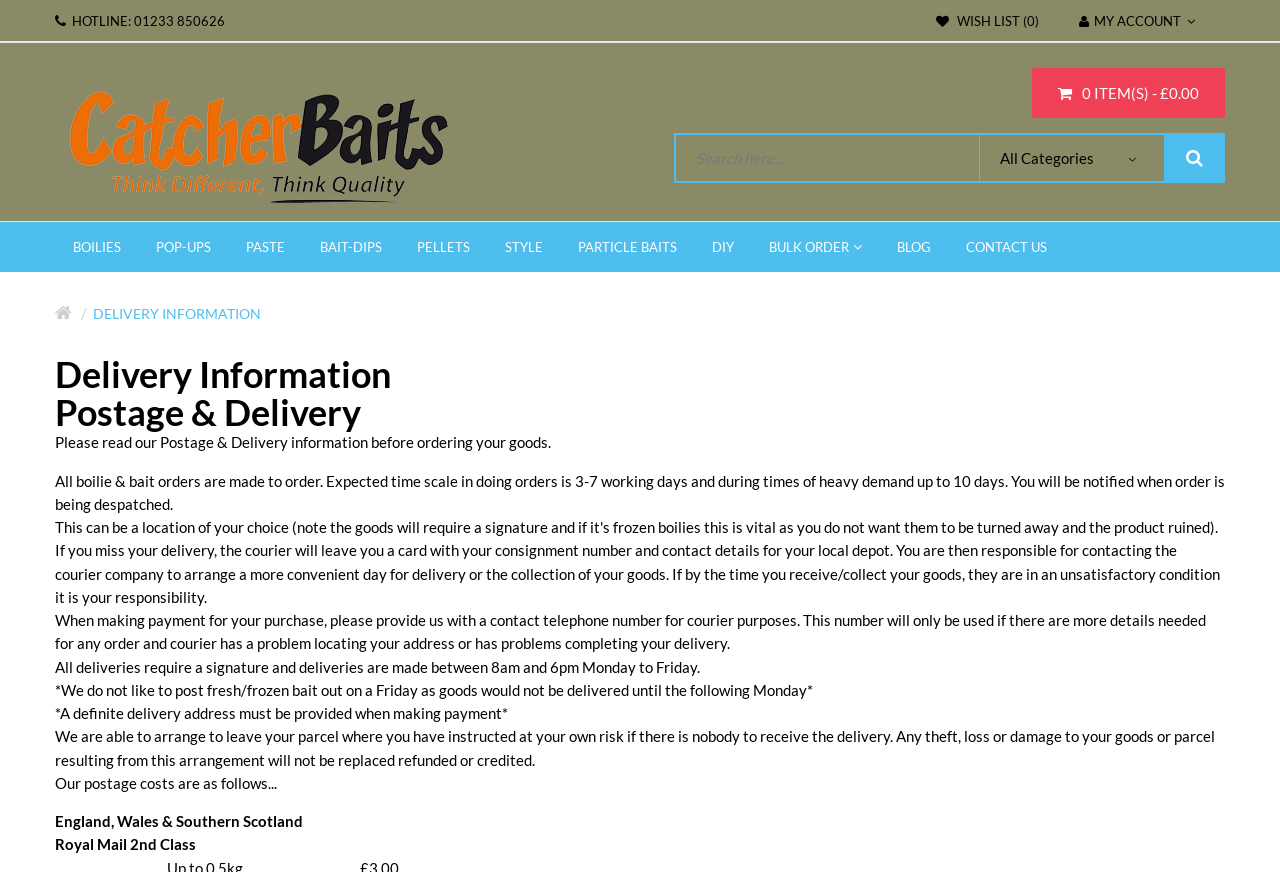Locate the bounding box coordinates of the element that should be clicked to execute the following instruction: "Search for products".

[0.527, 0.153, 0.765, 0.21]